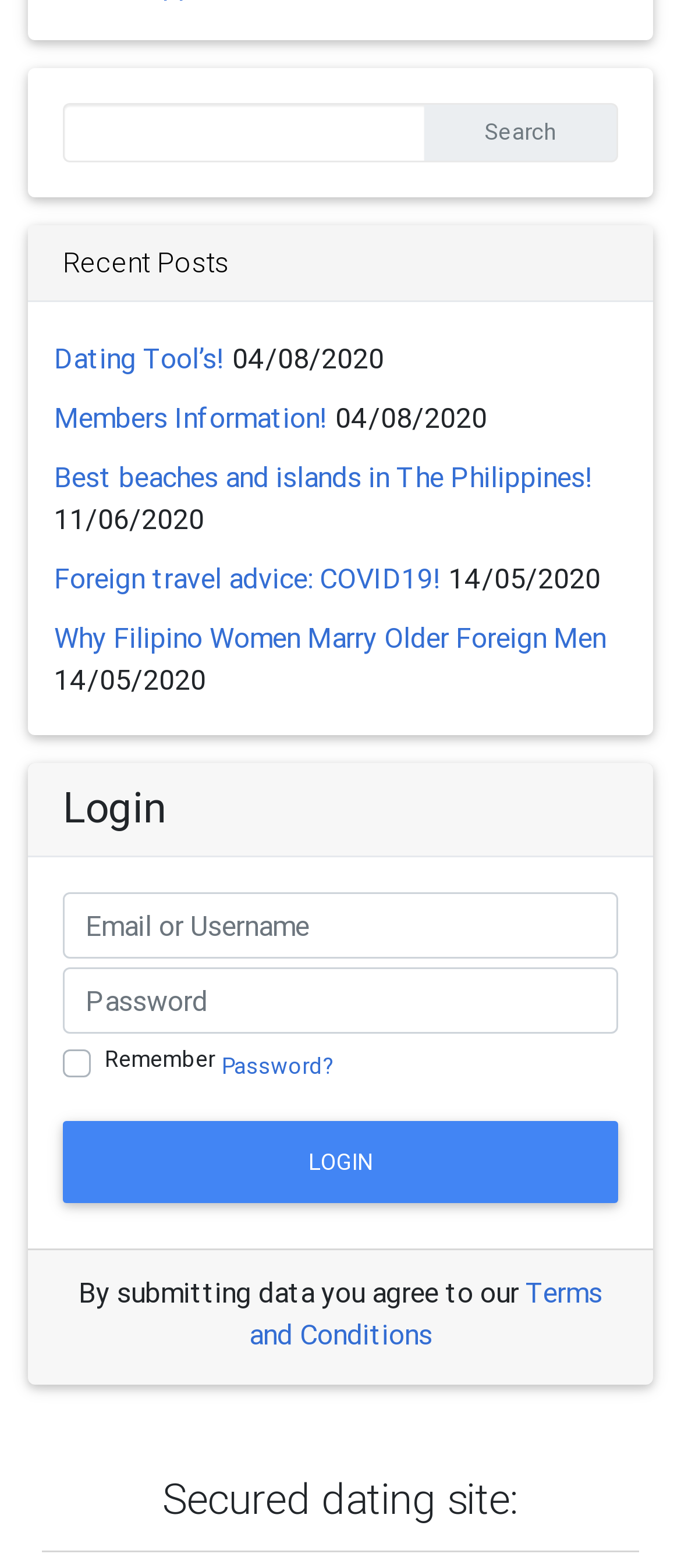What is the theme of the webpage?
From the details in the image, answer the question comprehensively.

The webpage contains links with titles such as 'Dating Tool’s!' and 'Why Filipino Women Marry Older Foreign Men', suggesting that the theme of the webpage is related to dating, particularly in the context of Filipino women and foreign men.